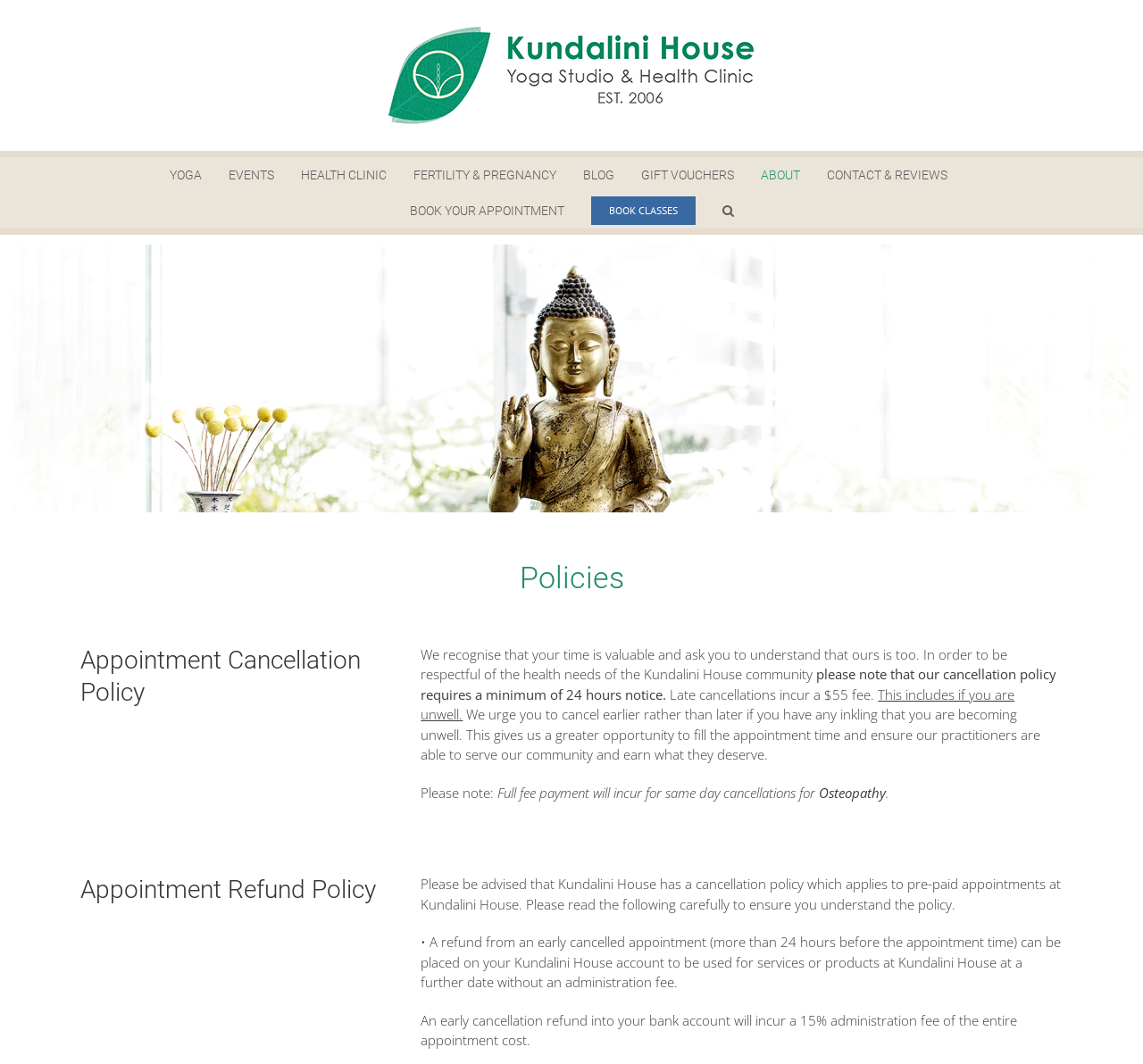Locate the bounding box coordinates of the segment that needs to be clicked to meet this instruction: "Search for something".

[0.632, 0.181, 0.642, 0.215]